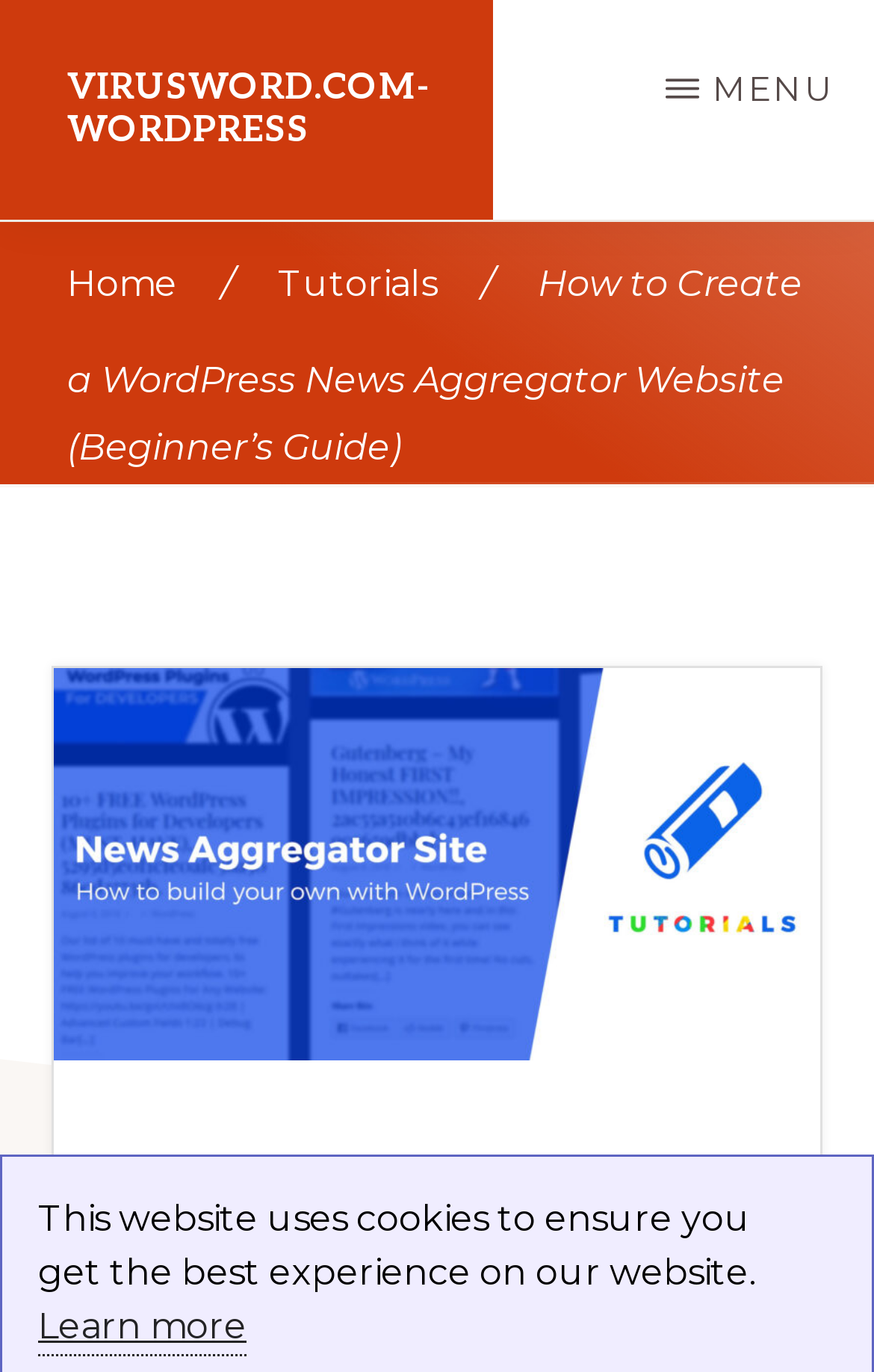Ascertain the bounding box coordinates for the UI element detailed here: "virusword.com-Wordpress". The coordinates should be provided as [left, top, right, bottom] with each value being a float between 0 and 1.

[0.0, 0.0, 0.564, 0.161]